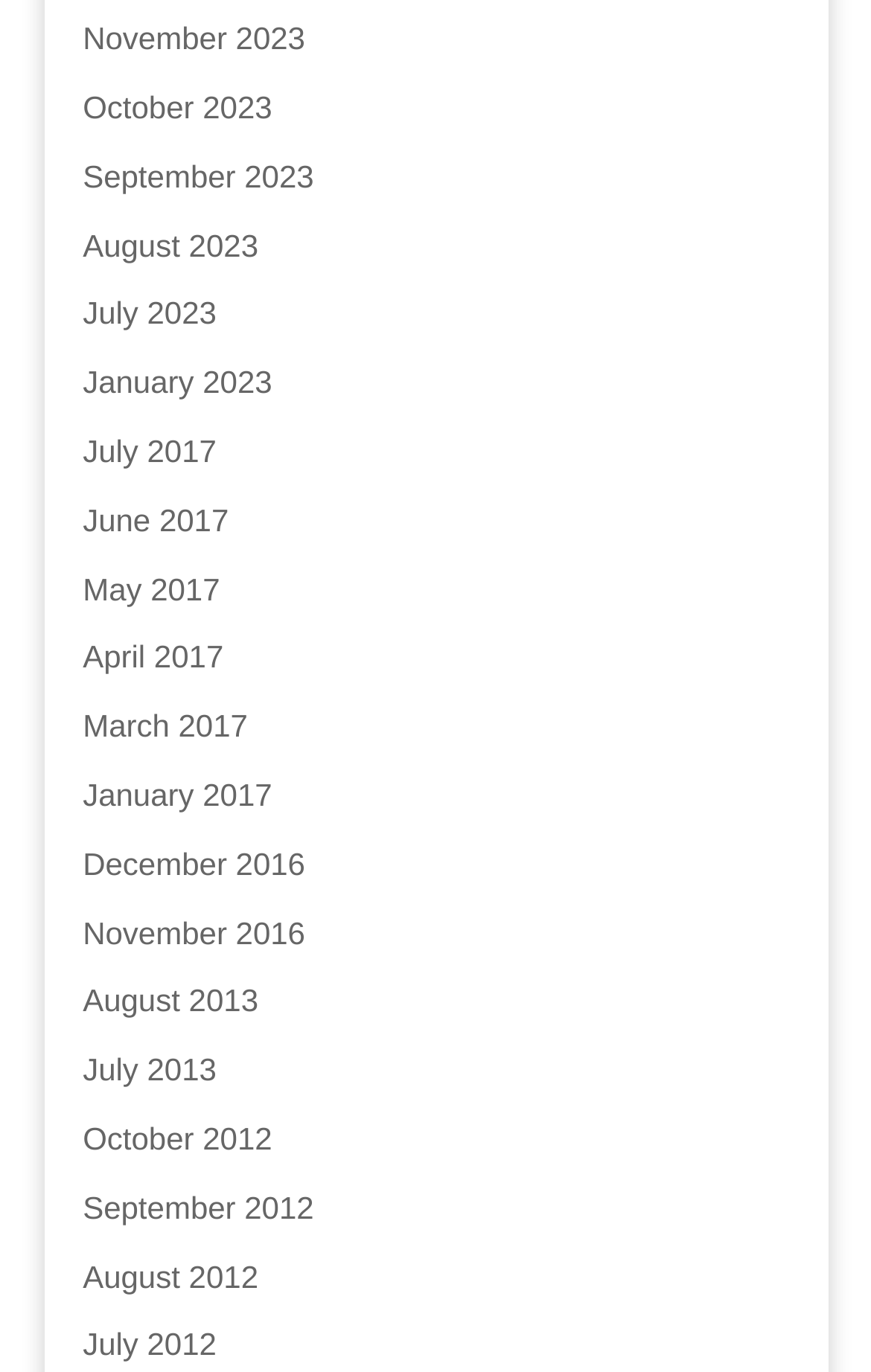Determine the bounding box coordinates for the clickable element required to fulfill the instruction: "view November 2023". Provide the coordinates as four float numbers between 0 and 1, i.e., [left, top, right, bottom].

[0.095, 0.015, 0.35, 0.041]